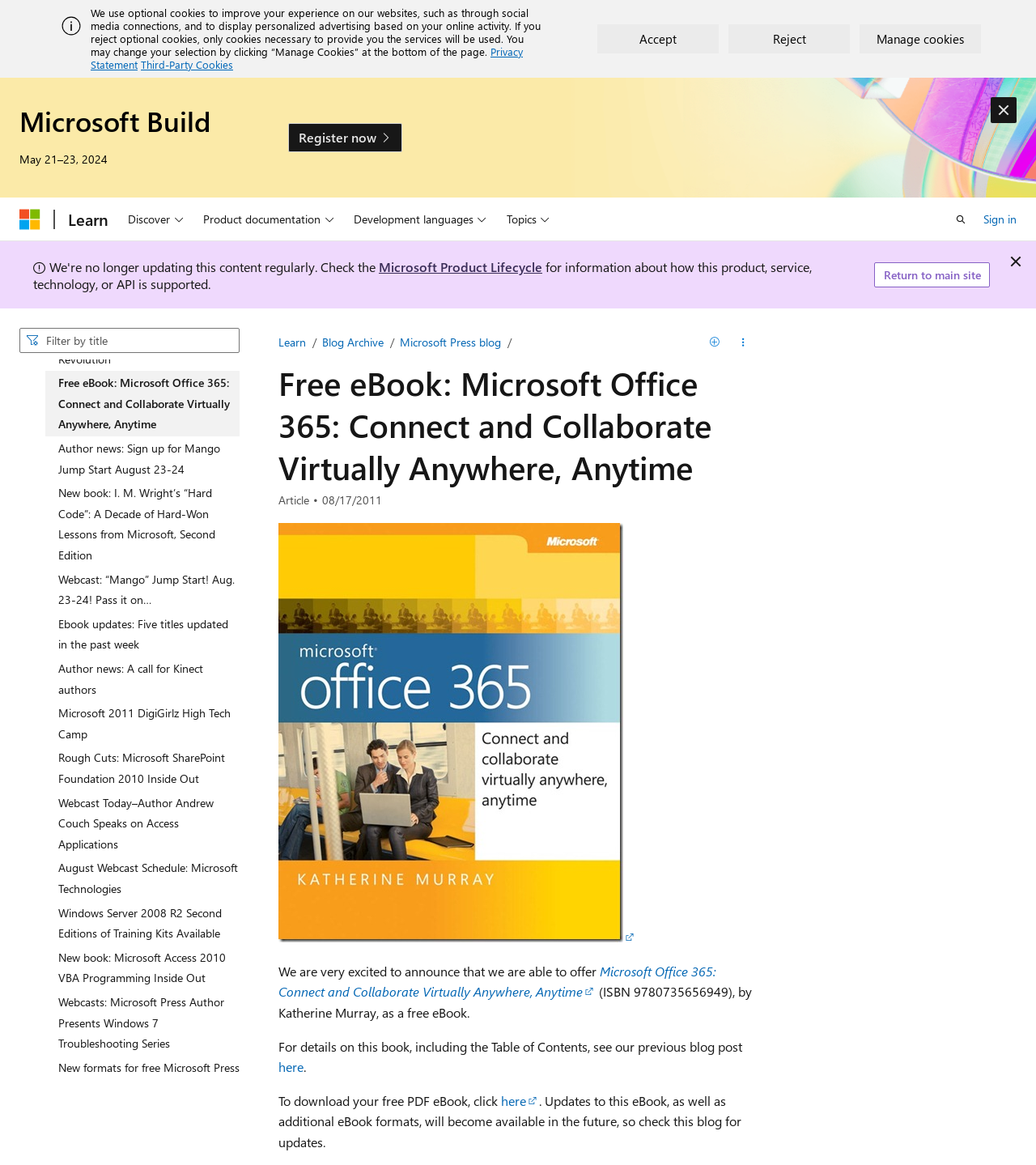What is the topic of the free eBook being offered?
Give a one-word or short phrase answer based on the image.

Microsoft Office 365